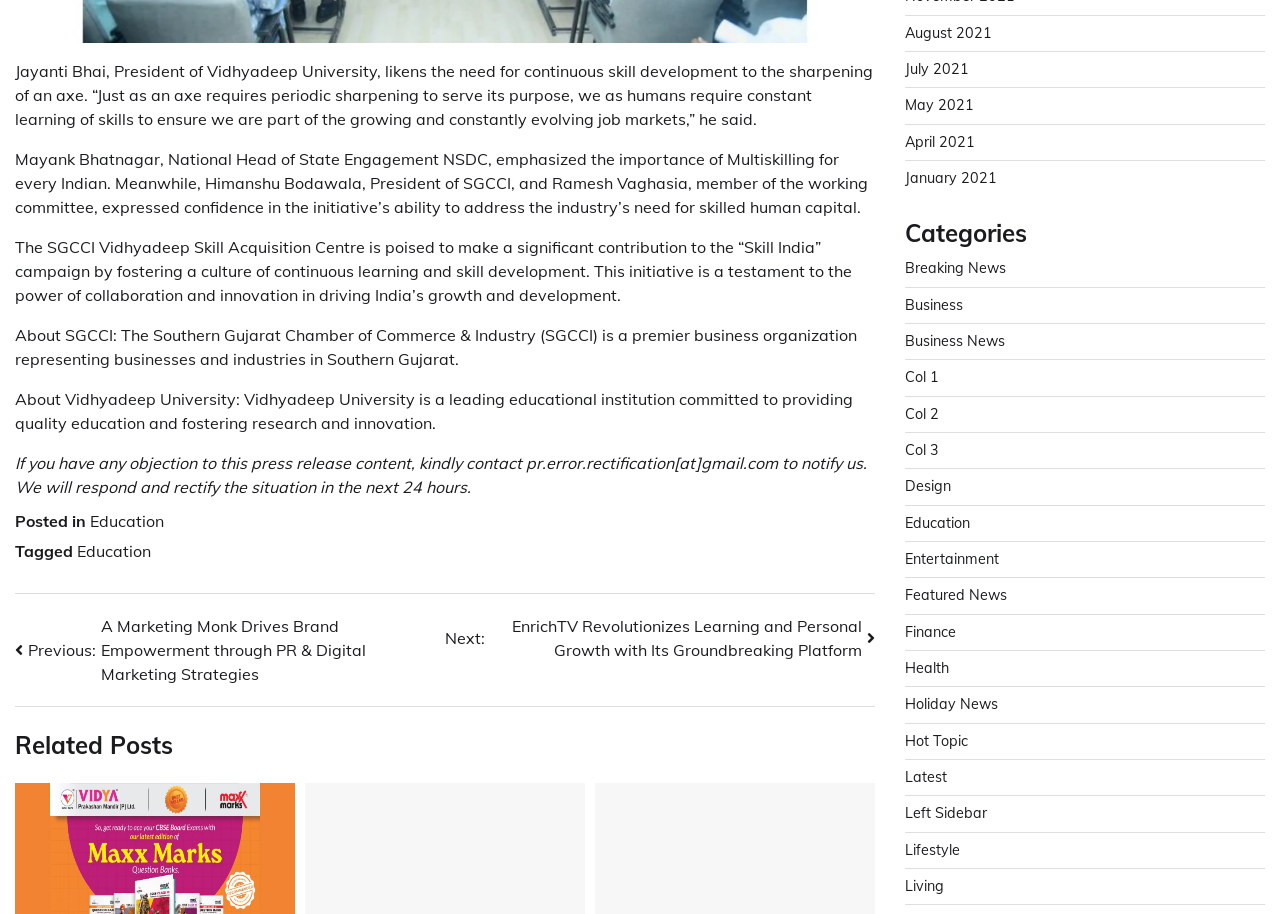Specify the bounding box coordinates of the element's area that should be clicked to execute the given instruction: "View 'Education' category". The coordinates should be four float numbers between 0 and 1, i.e., [left, top, right, bottom].

[0.707, 0.562, 0.758, 0.582]